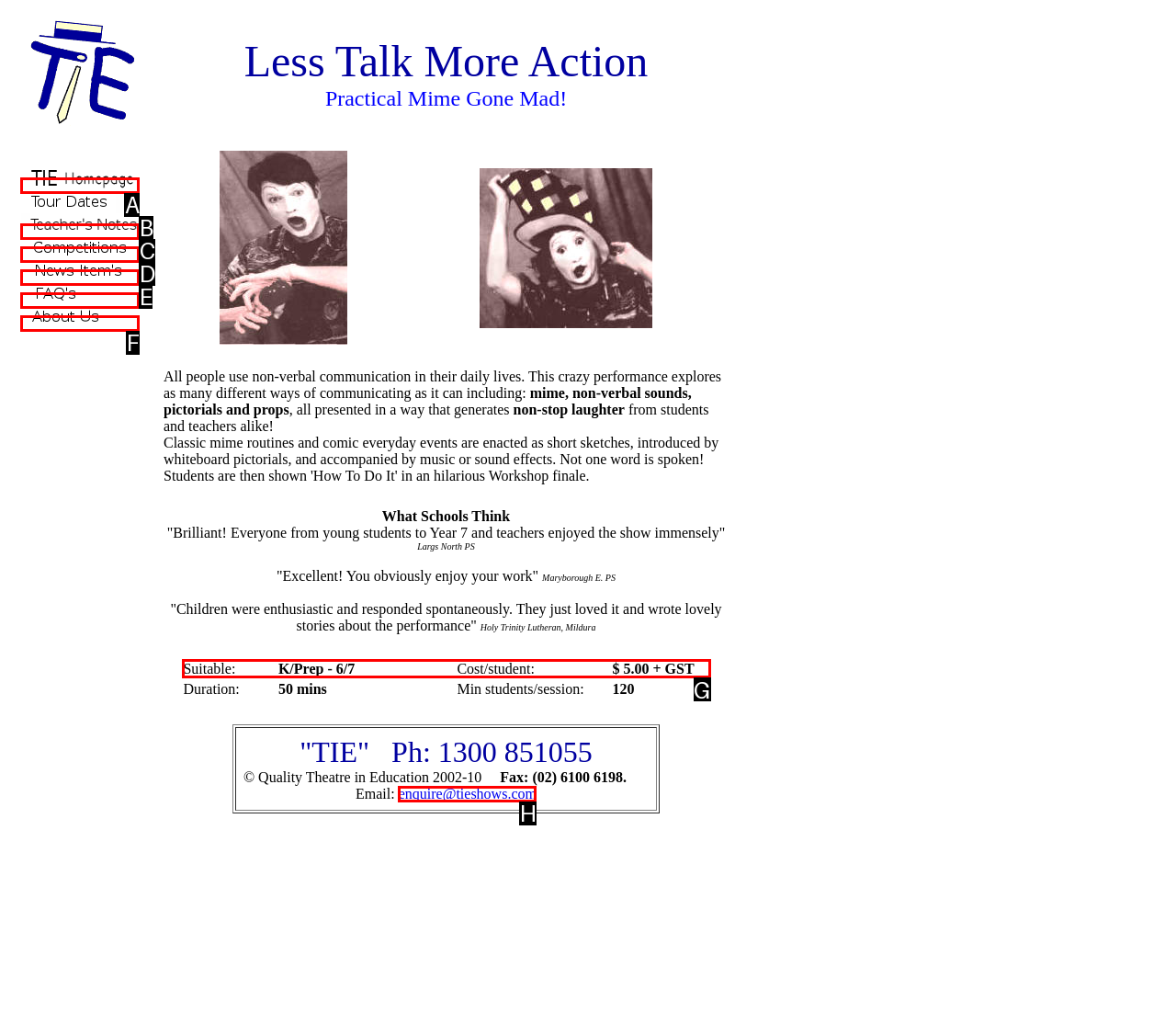Choose the HTML element that needs to be clicked for the given task: Check the details of the show Respond by giving the letter of the chosen option.

G